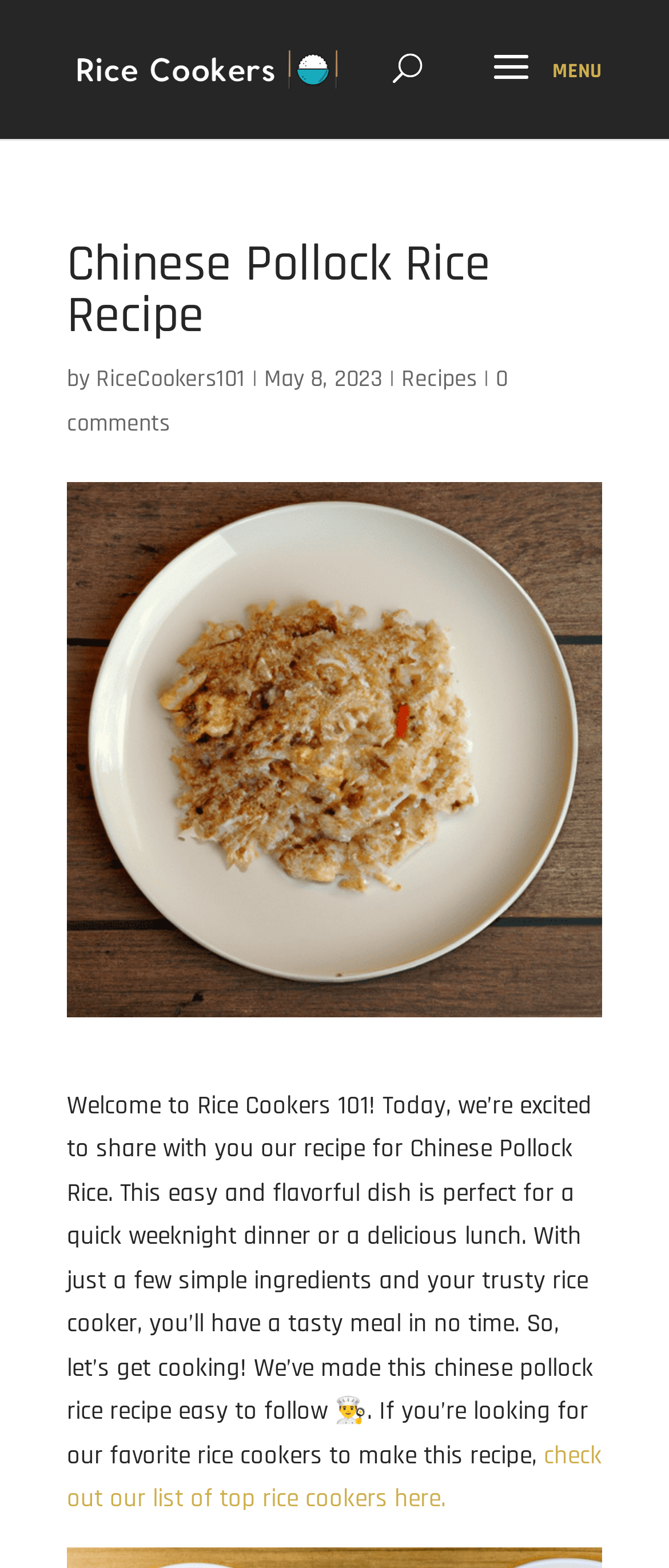Determine the bounding box for the UI element as described: "alt="Rice Cookers 101"". The coordinates should be represented as four float numbers between 0 and 1, formatted as [left, top, right, bottom].

[0.11, 0.033, 0.51, 0.054]